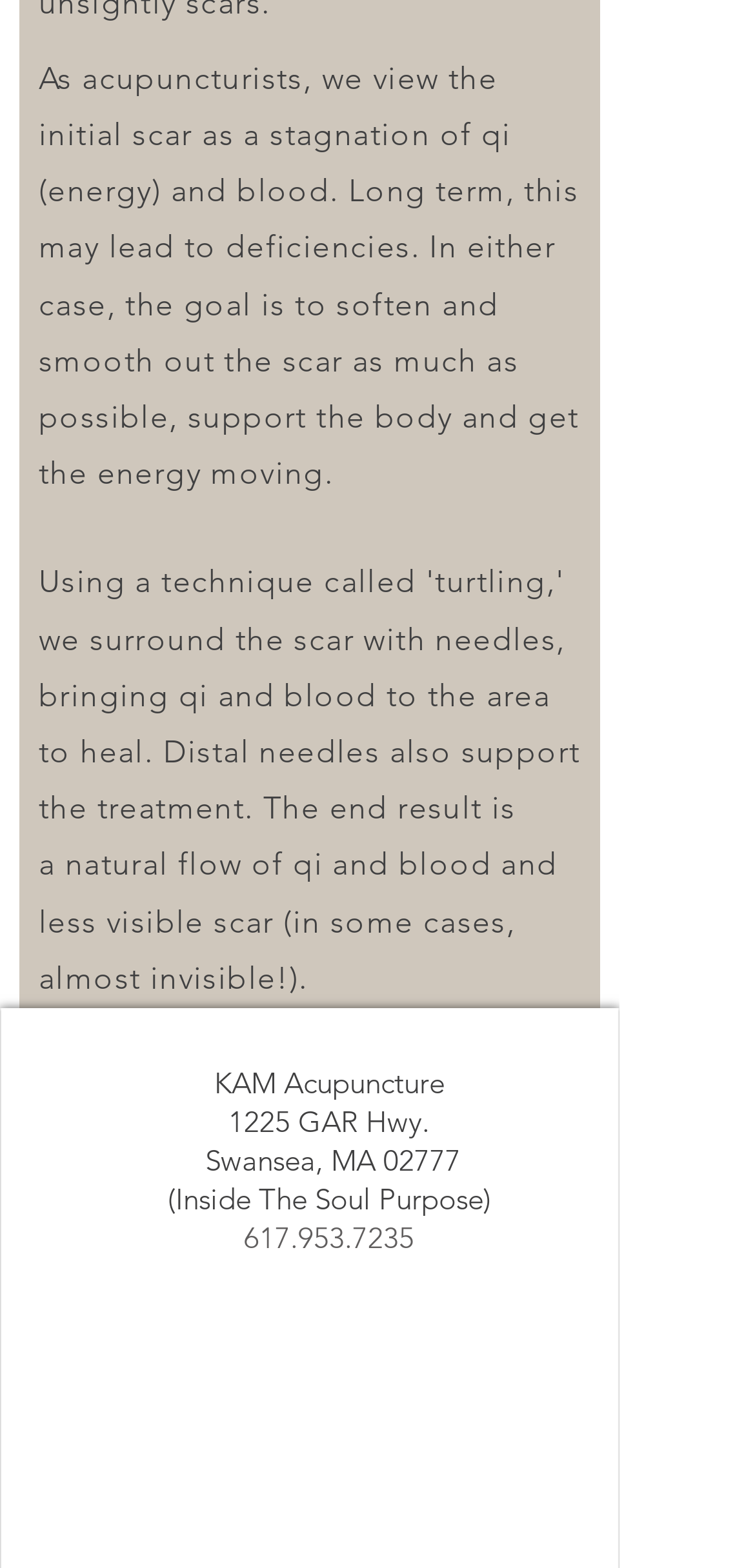Find the bounding box of the UI element described as follows: "617.953.7235".

[0.323, 0.777, 0.549, 0.801]